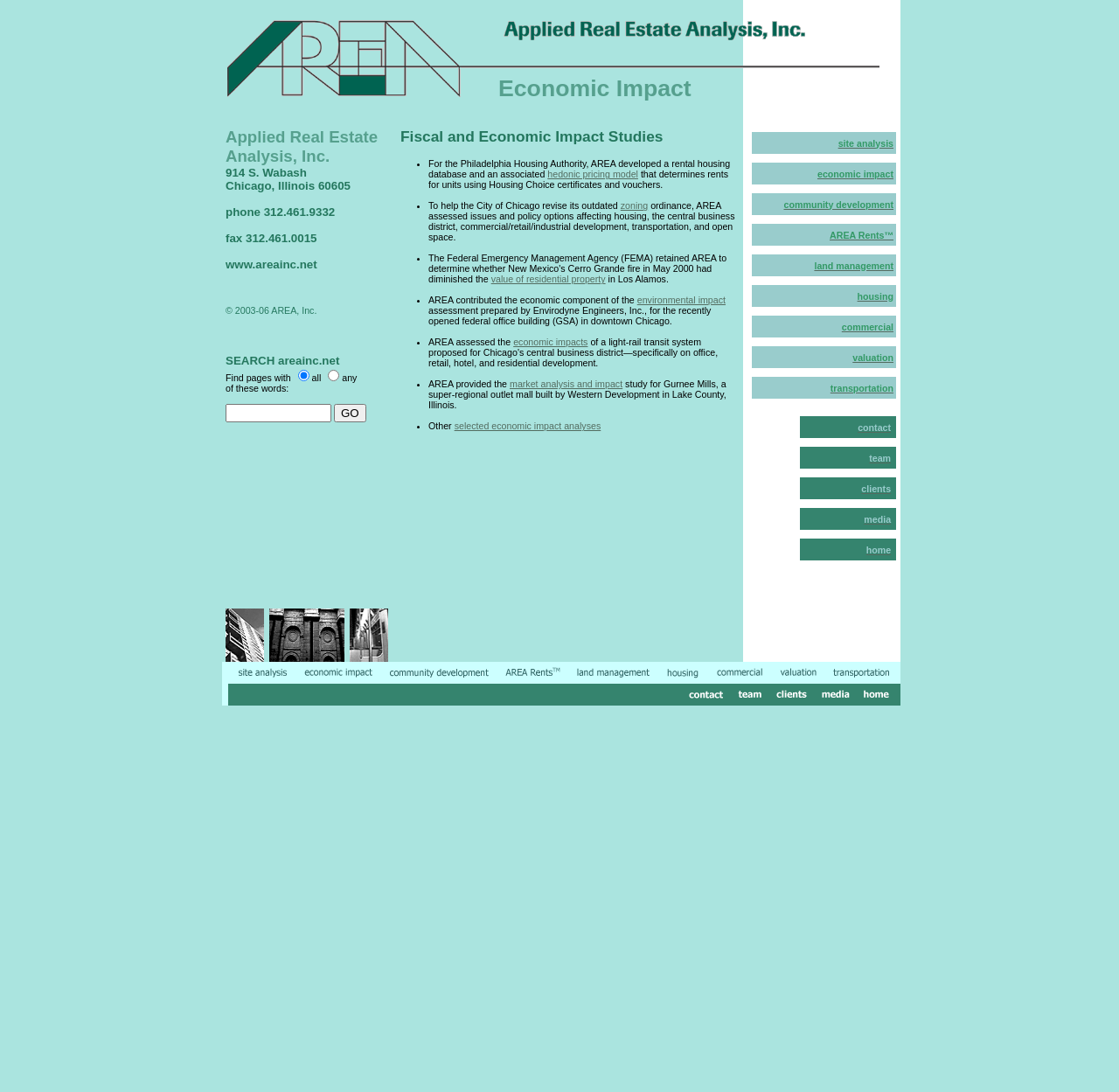Using the format (top-left x, top-left y, bottom-right x, bottom-right y), and given the element description, identify the bounding box coordinates within the screenshot: value of residential property

[0.439, 0.251, 0.541, 0.261]